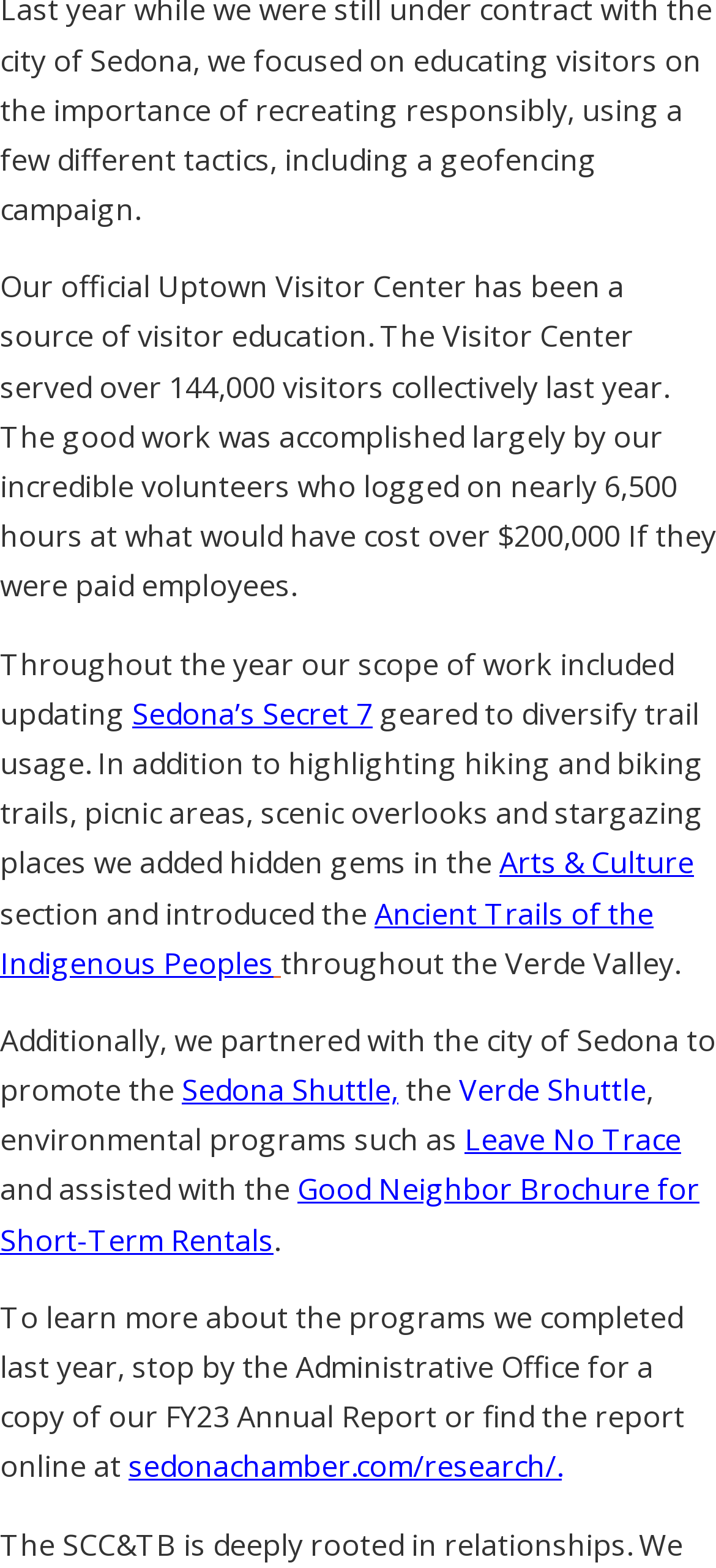Select the bounding box coordinates of the element I need to click to carry out the following instruction: "Explore Arts & Culture".

[0.697, 0.537, 0.969, 0.563]